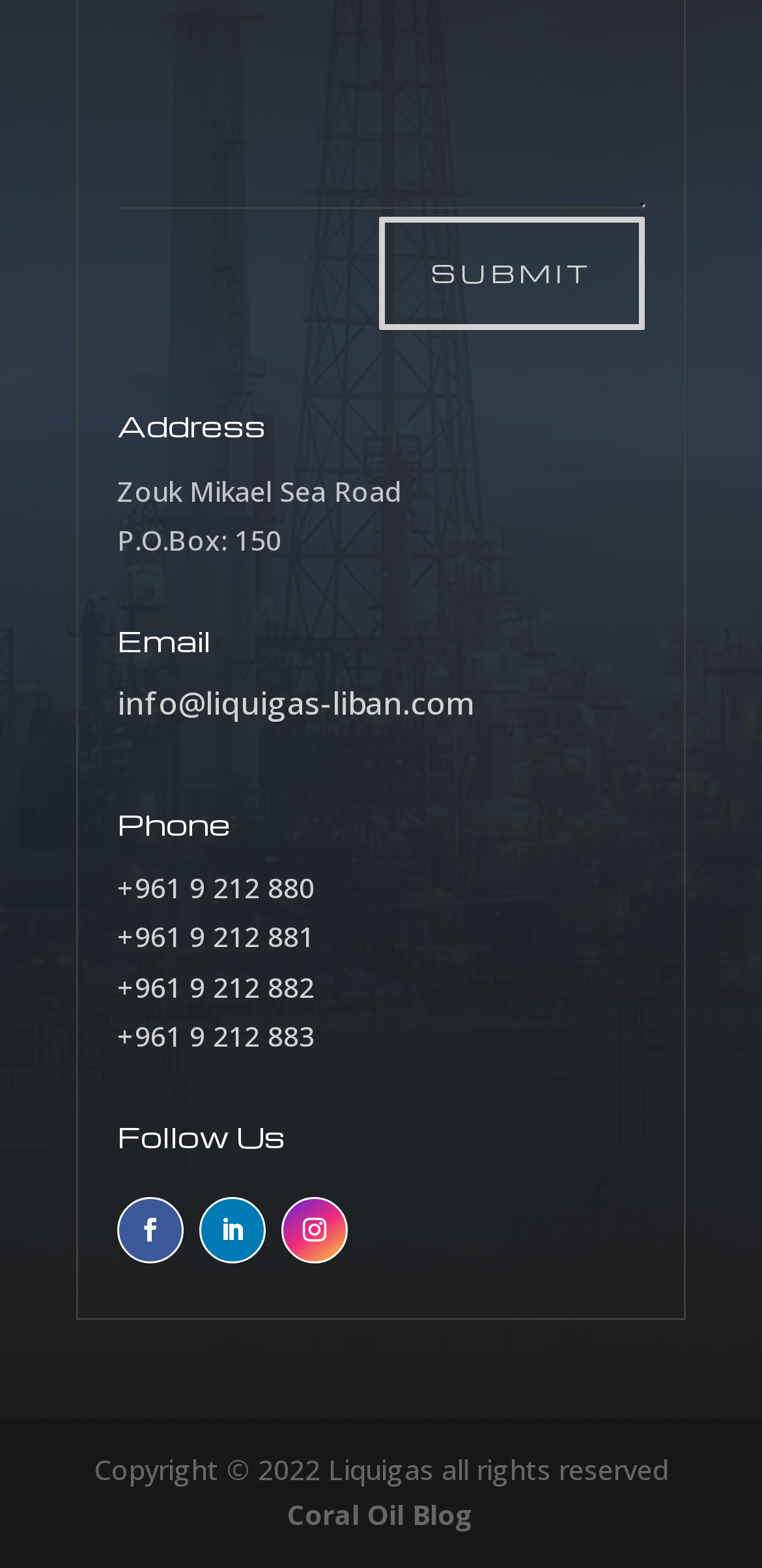How many social media links are there?
Refer to the image and provide a one-word or short phrase answer.

3